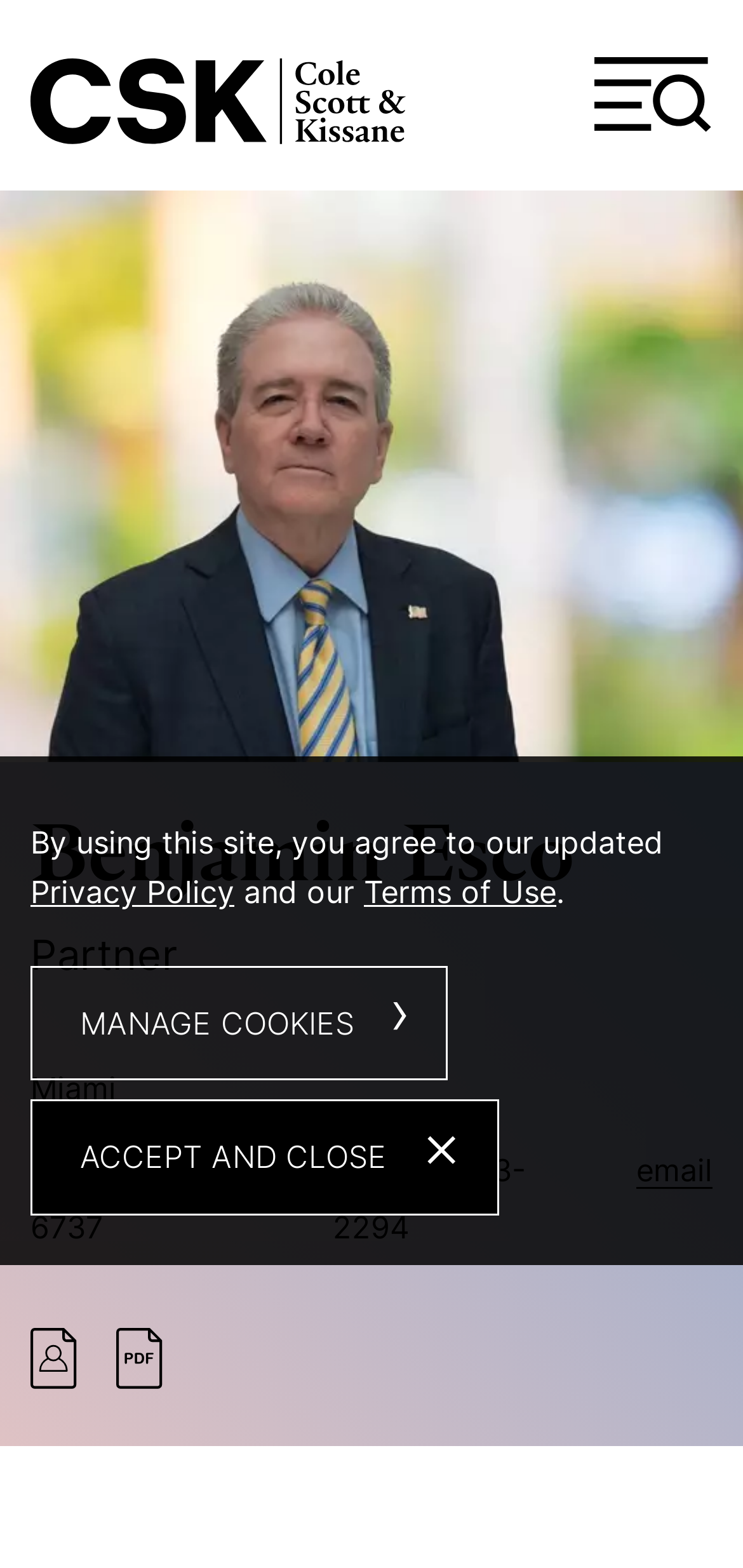Please provide a short answer using a single word or phrase for the question:
What is the company of Benjamin Esco?

Cole, Scott & Kissane, P.A.